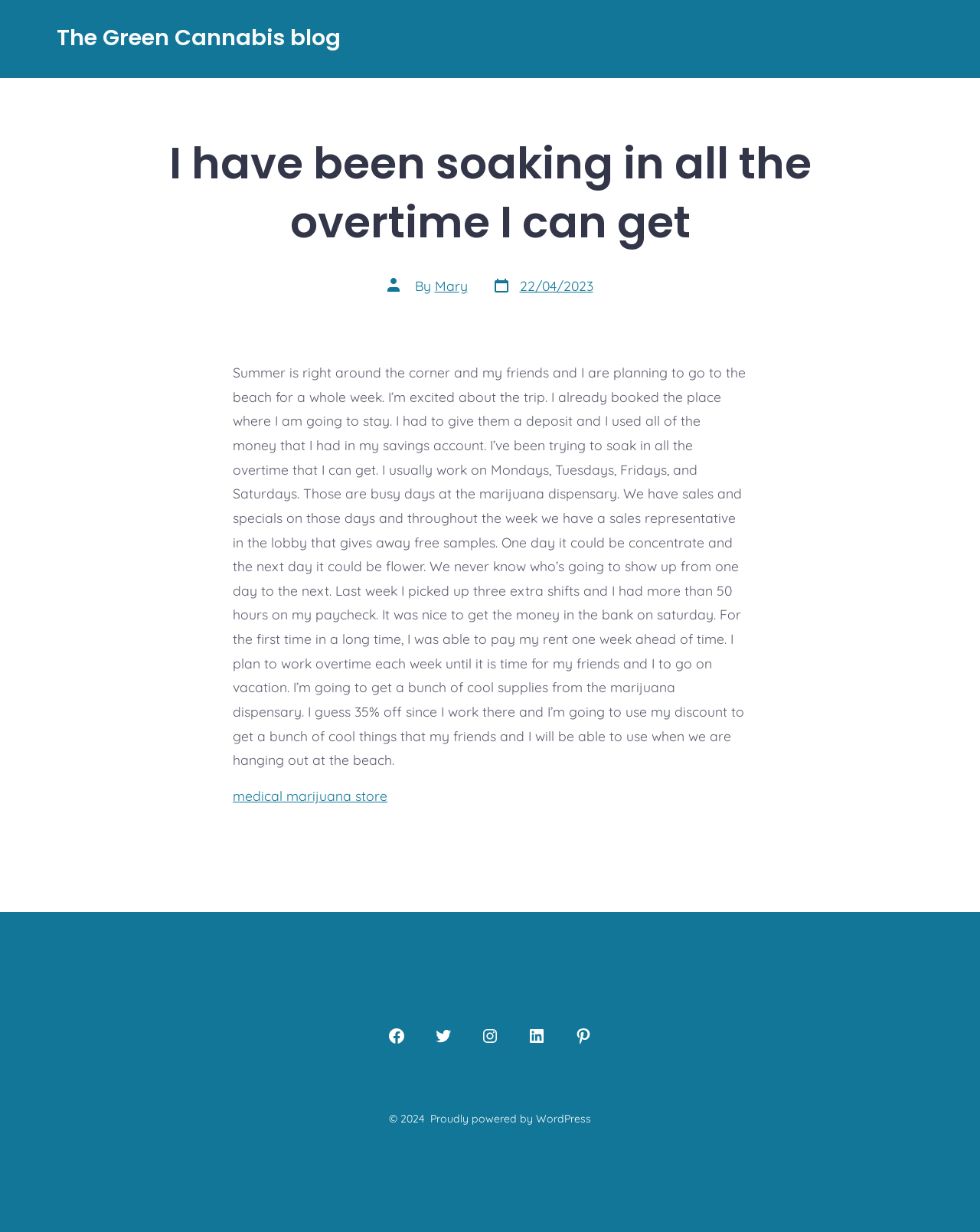Locate the bounding box coordinates of the area you need to click to fulfill this instruction: 'Click on the link to the author's profile'. The coordinates must be in the form of four float numbers ranging from 0 to 1: [left, top, right, bottom].

[0.443, 0.225, 0.477, 0.239]